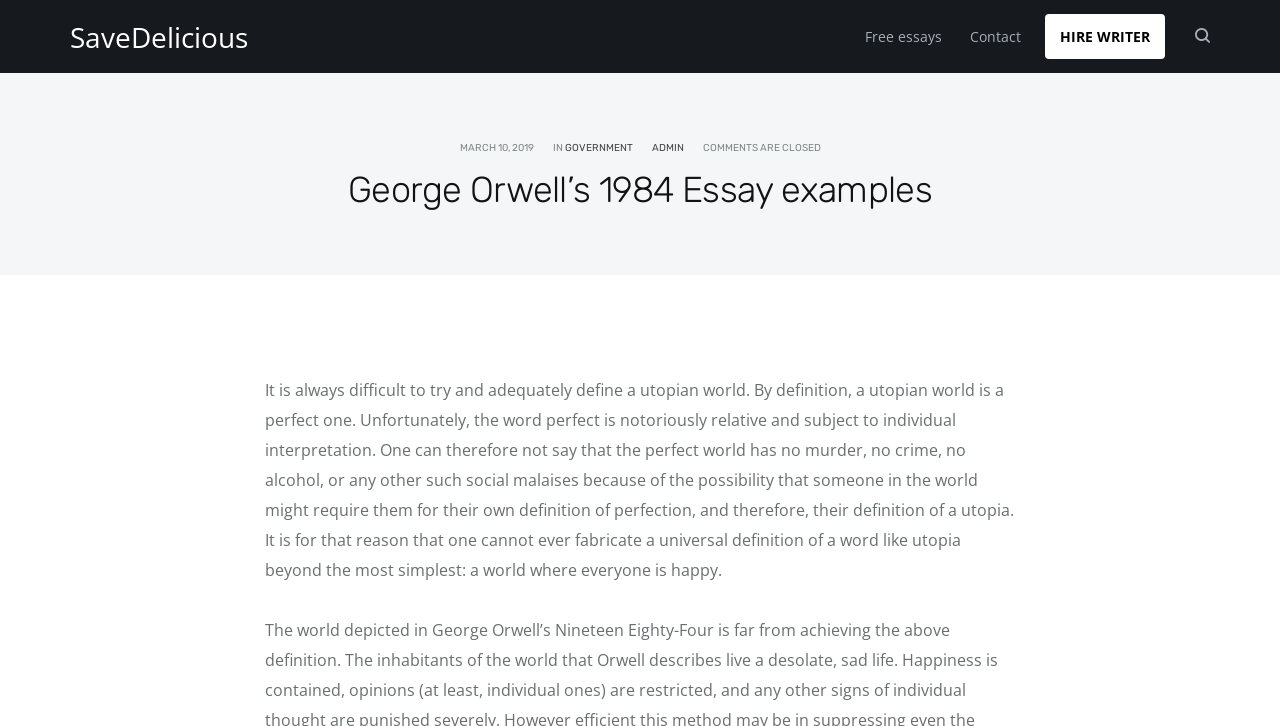Answer the question below with a single word or a brief phrase: 
What is the theme of the essay?

utopian world